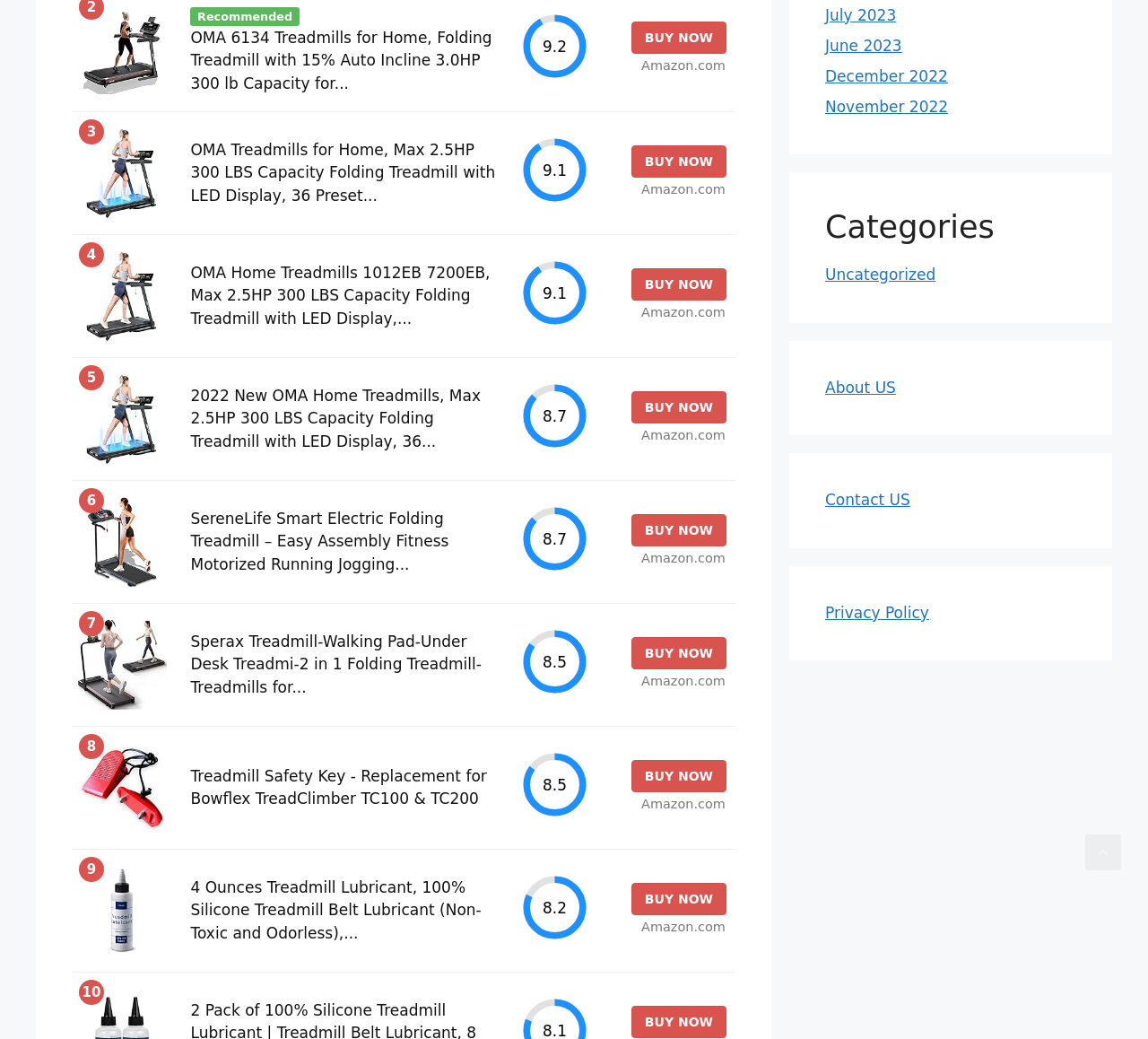Determine the bounding box coordinates of the region to click in order to accomplish the following instruction: "Click the 'BUY NOW' button". Provide the coordinates as four float numbers between 0 and 1, specifically [left, top, right, bottom].

[0.55, 0.021, 0.633, 0.052]